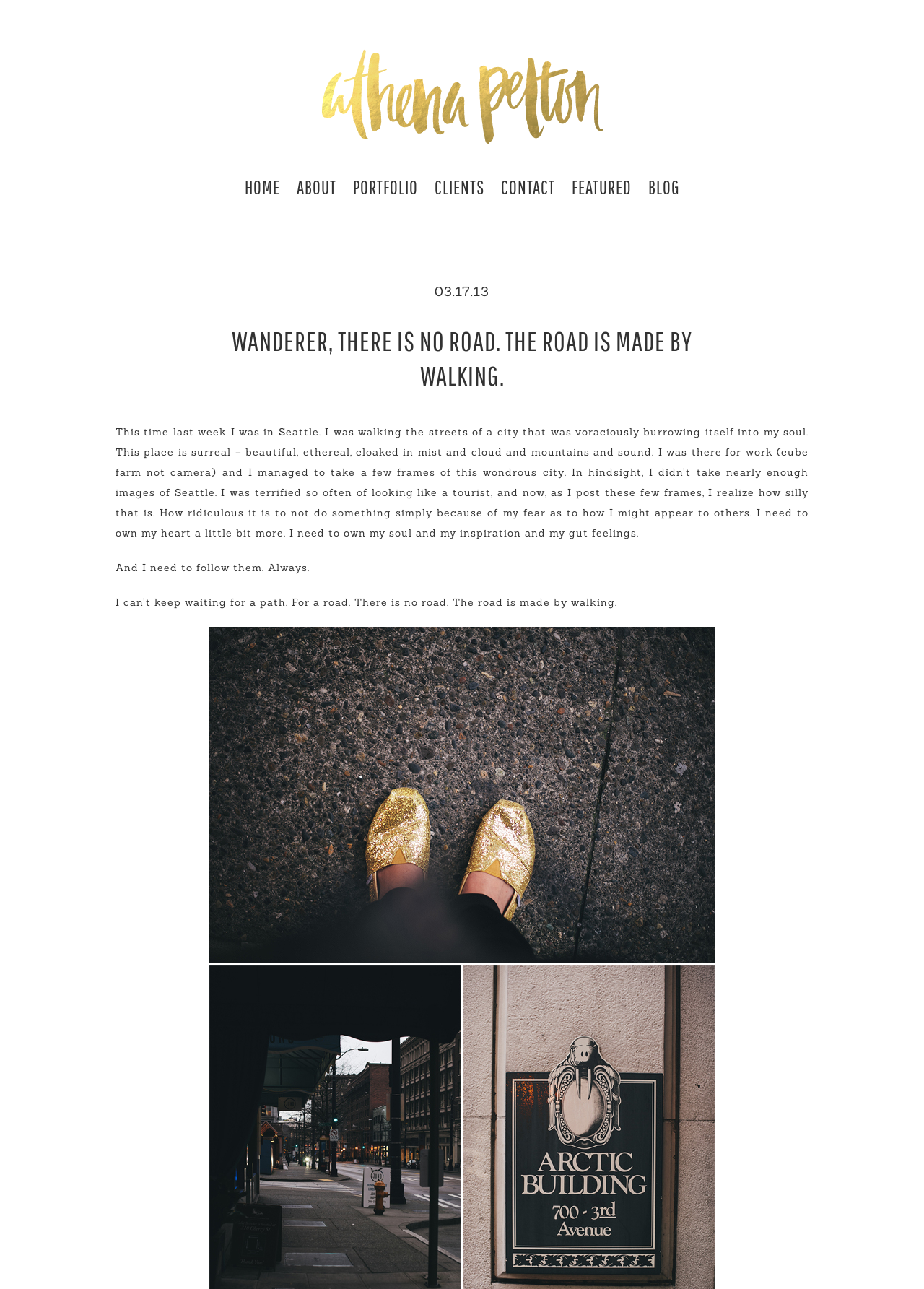Determine the bounding box coordinates of the element's region needed to click to follow the instruction: "go to home page". Provide these coordinates as four float numbers between 0 and 1, formatted as [left, top, right, bottom].

[0.264, 0.137, 0.303, 0.179]